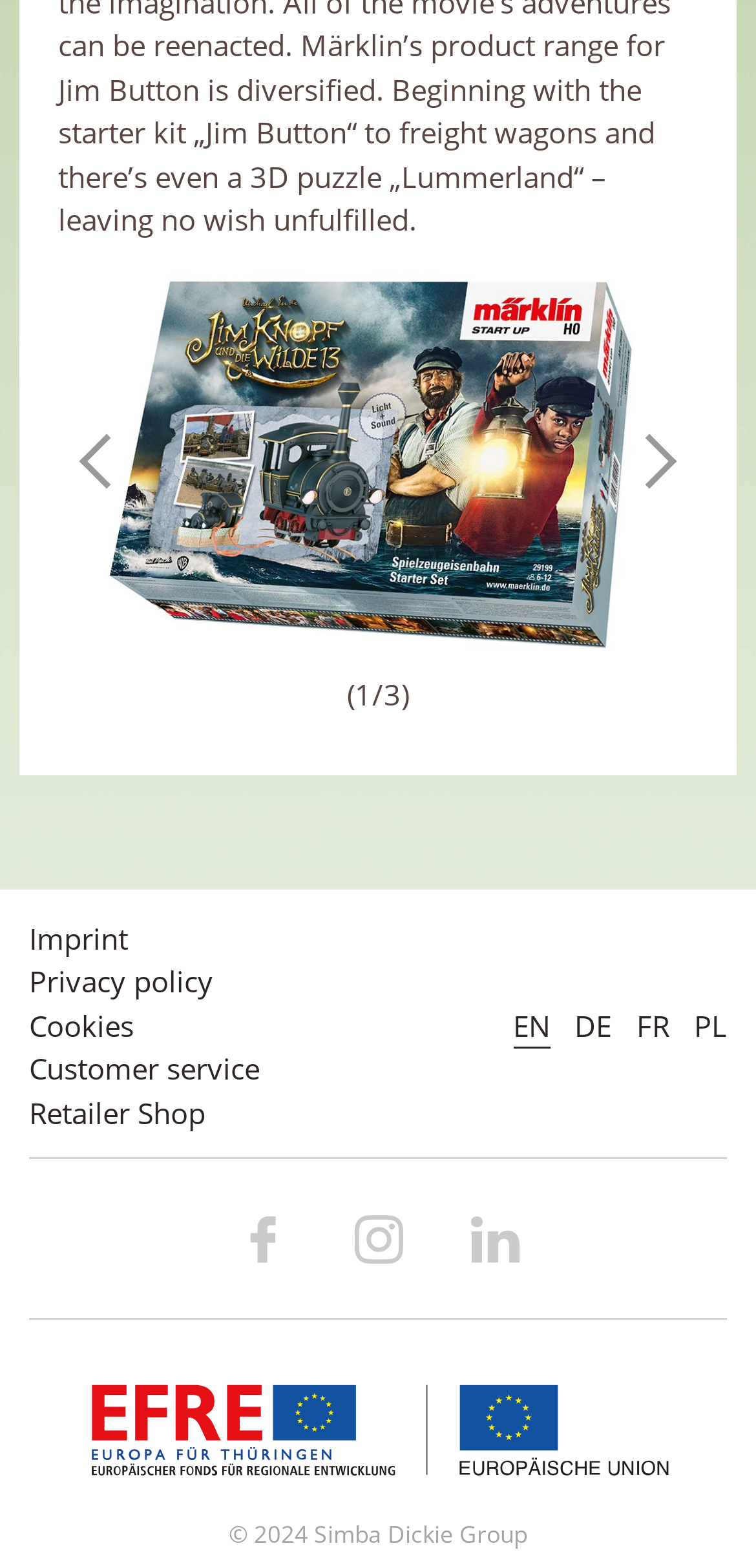Determine the bounding box coordinates of the clickable element to complete this instruction: "View the 'Imprint' page". Provide the coordinates in the format of four float numbers between 0 and 1, [left, top, right, bottom].

[0.038, 0.586, 0.169, 0.612]